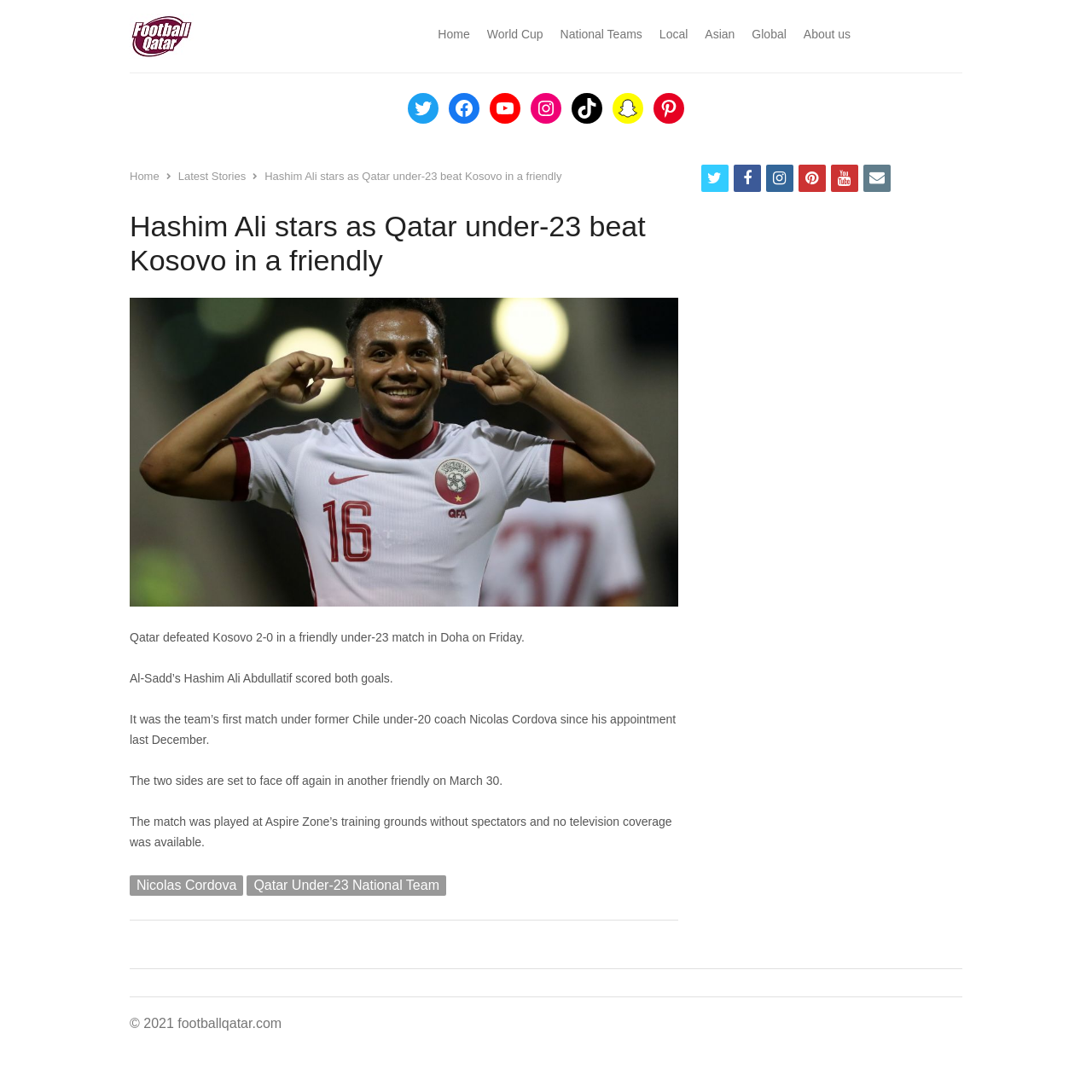Respond to the question below with a single word or phrase:
What is the name of the website?

Football Qatar